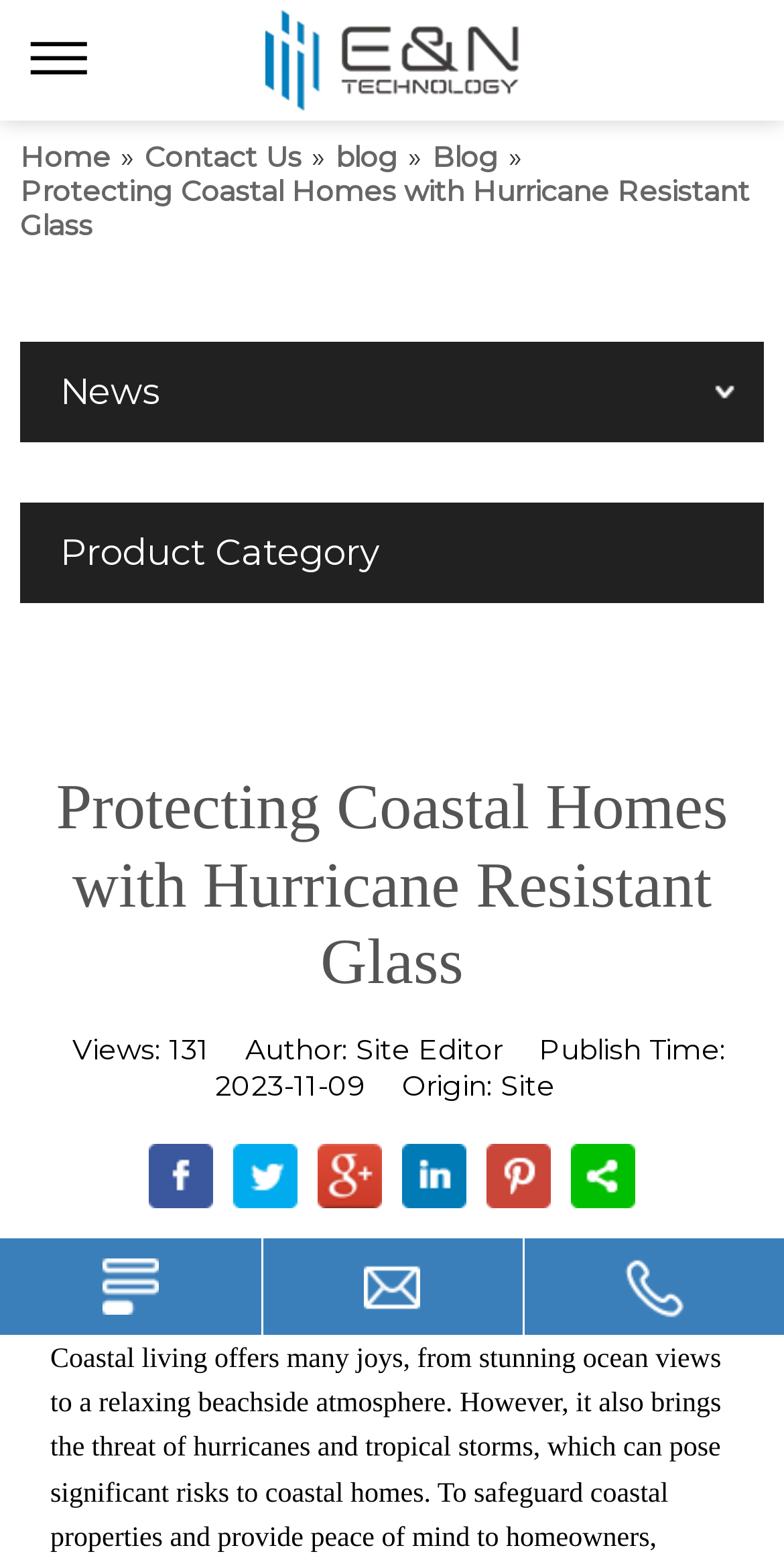Based on the image, give a detailed response to the question: What is the category of the product?

By analyzing the webpage structure, I found a heading element 'Product Category' which is followed by another heading element 'Protecting Coastal Homes with Hurricane Resistant Glass'. This suggests that the product category is related to Hurricane Resistant Glass.